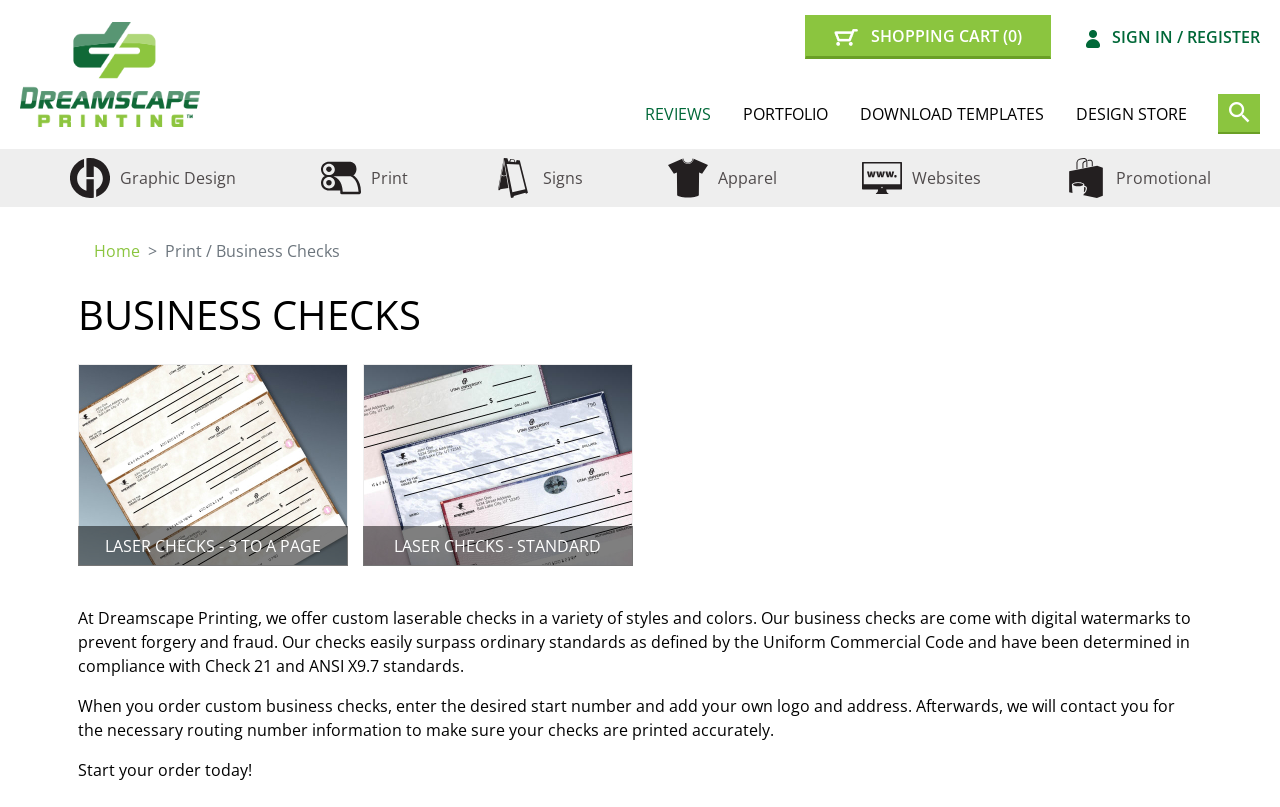Could you find the bounding box coordinates of the clickable area to complete this instruction: "sign in"?

[0.848, 0.031, 0.924, 0.061]